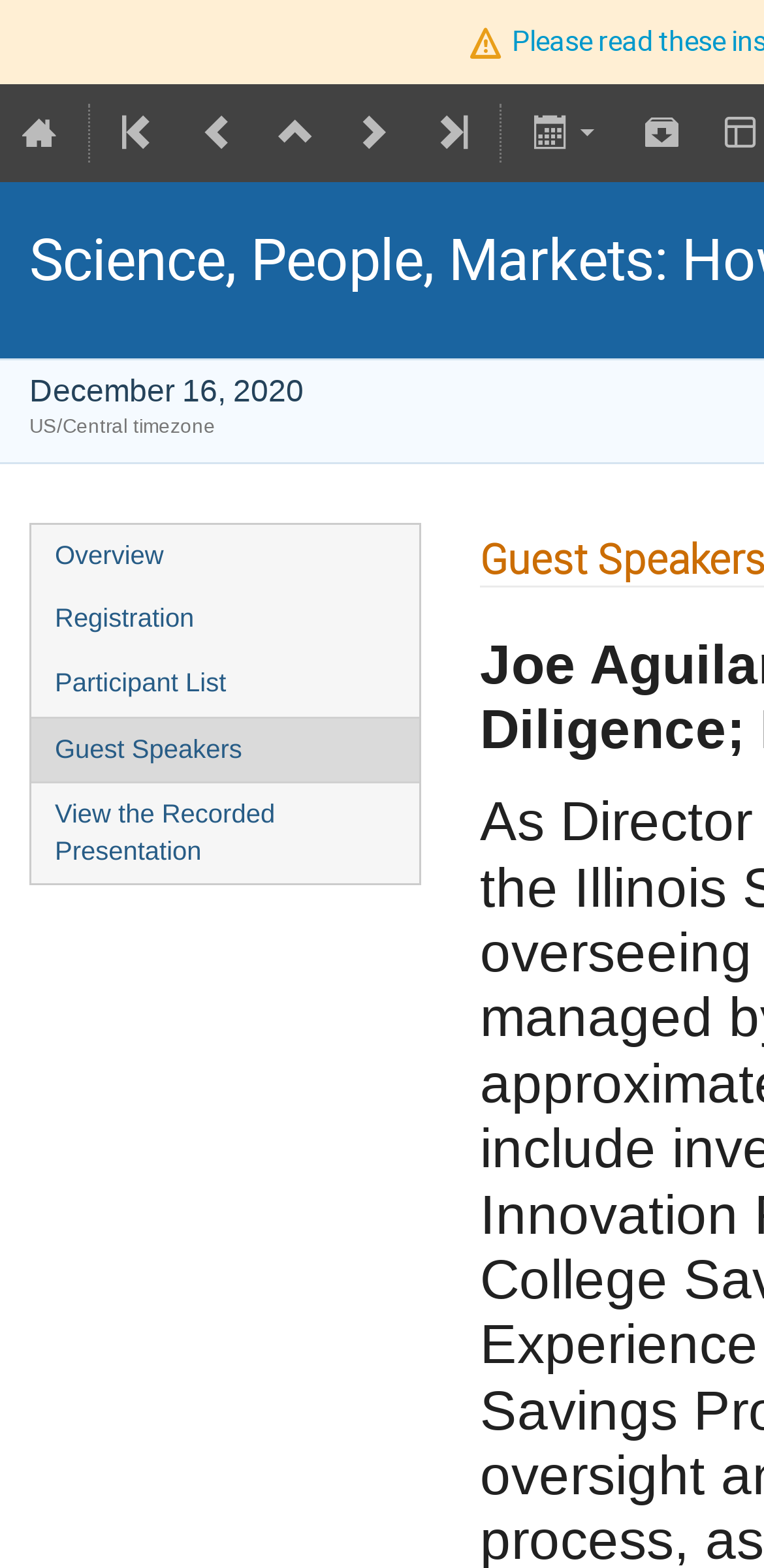Find the bounding box coordinates of the clickable region needed to perform the following instruction: "View easyCredit-Ratenkauf plugin details". The coordinates should be provided as four float numbers between 0 and 1, i.e., [left, top, right, bottom].

None